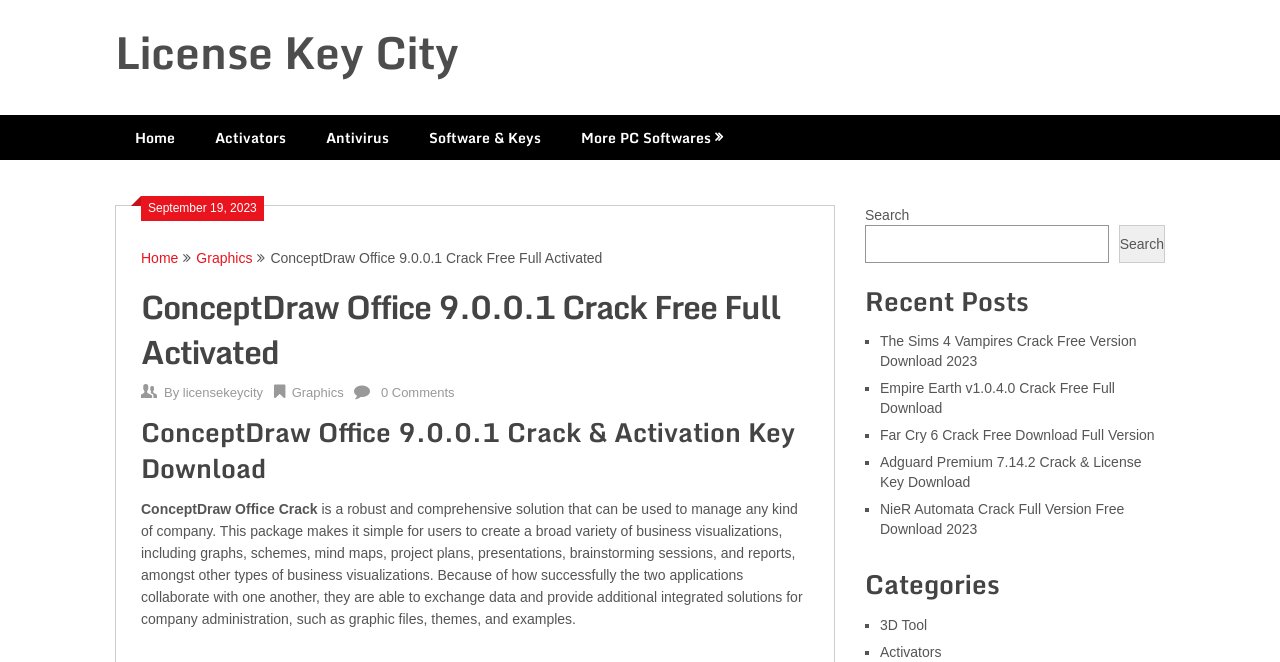Given the element description: "Graphics", predict the bounding box coordinates of this UI element. The coordinates must be four float numbers between 0 and 1, given as [left, top, right, bottom].

[0.153, 0.378, 0.197, 0.402]